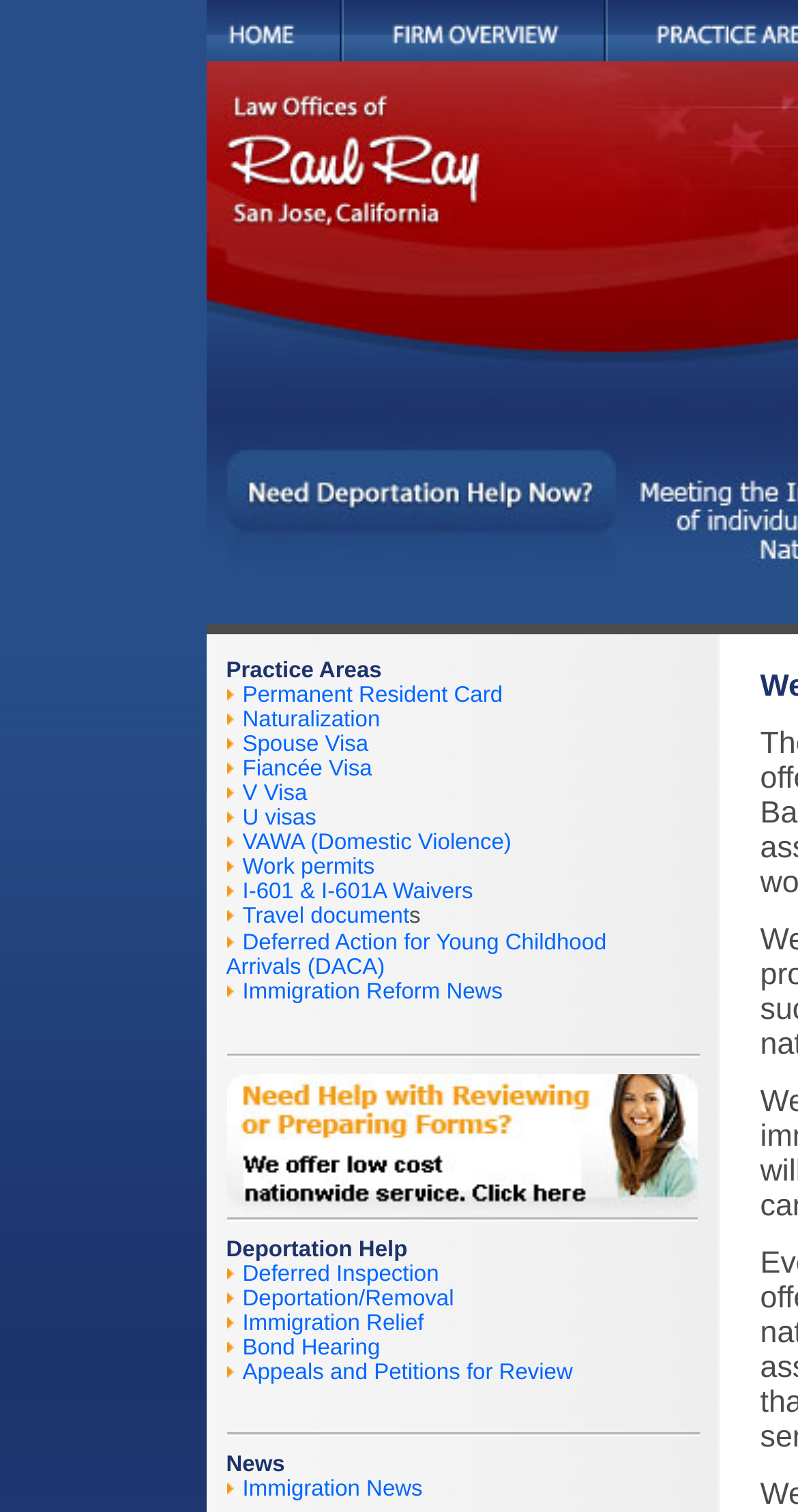Can you show the bounding box coordinates of the region to click on to complete the task described in the instruction: "Click on Home"?

[0.258, 0.023, 0.424, 0.046]